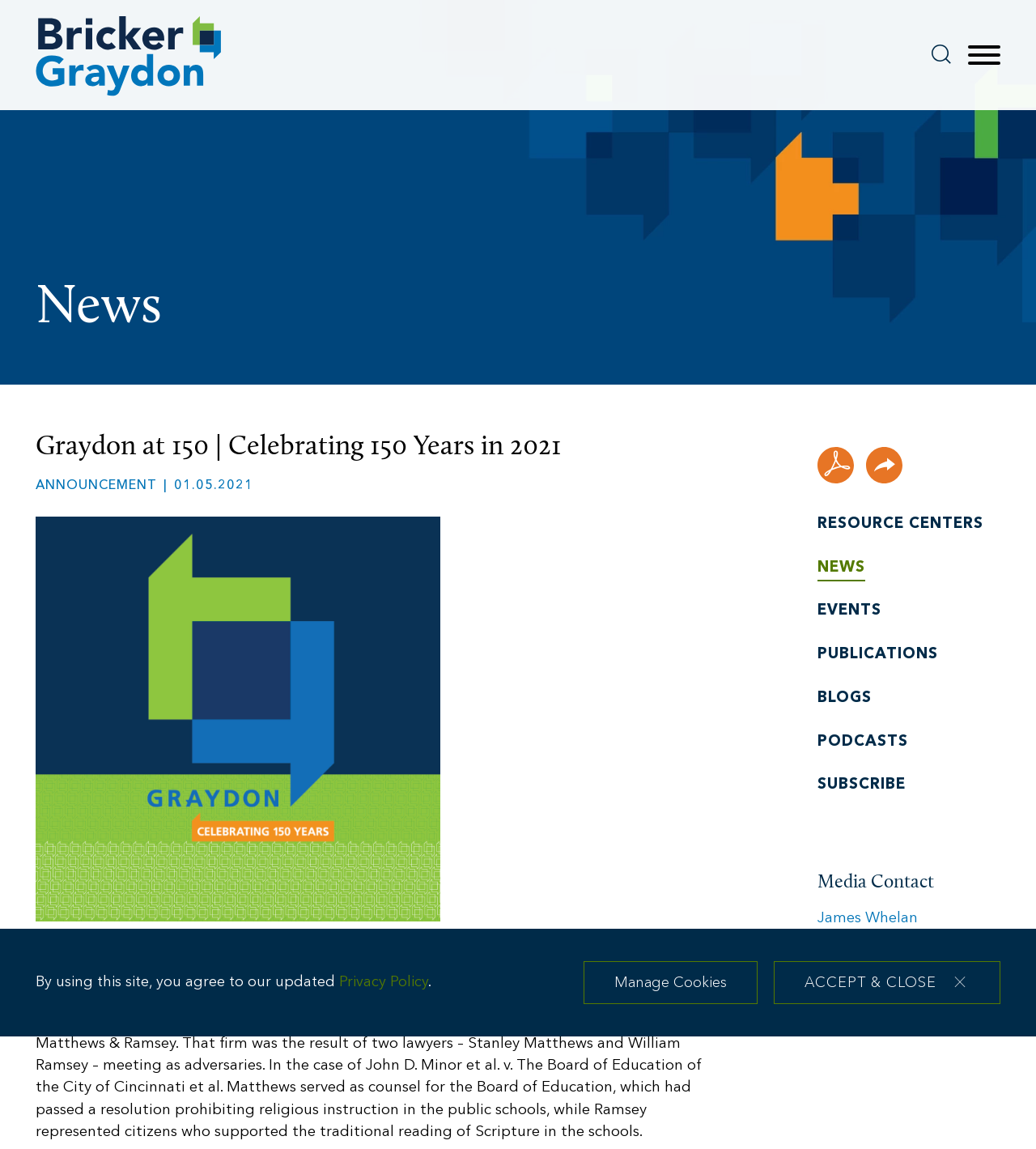Can you identify the bounding box coordinates of the clickable region needed to carry out this instruction: 'Open the main menu'? The coordinates should be four float numbers within the range of 0 to 1, stated as [left, top, right, bottom].

[0.931, 0.038, 0.969, 0.059]